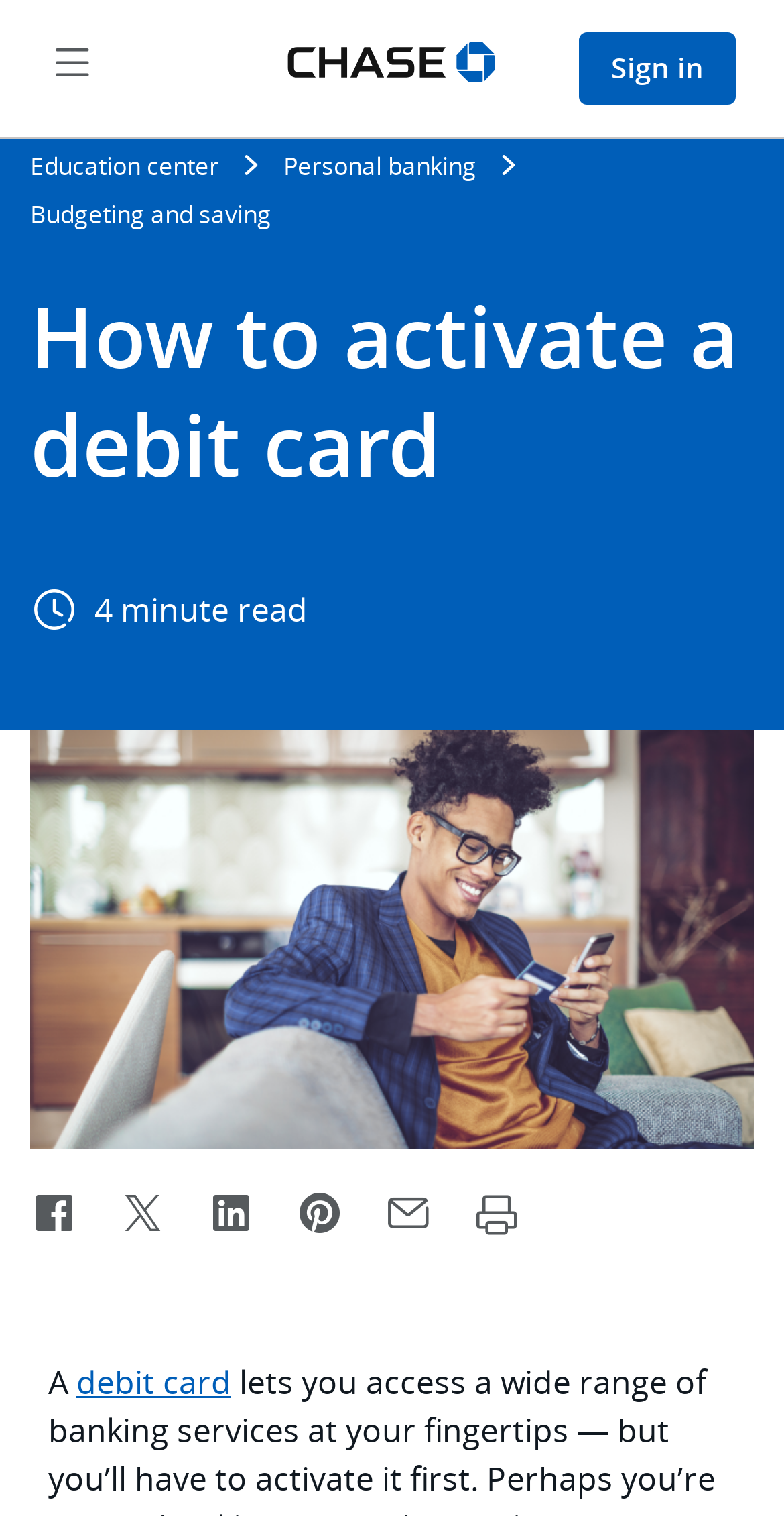Specify the bounding box coordinates of the area to click in order to follow the given instruction: "Read the 'Education center' article."

[0.038, 0.098, 0.279, 0.129]